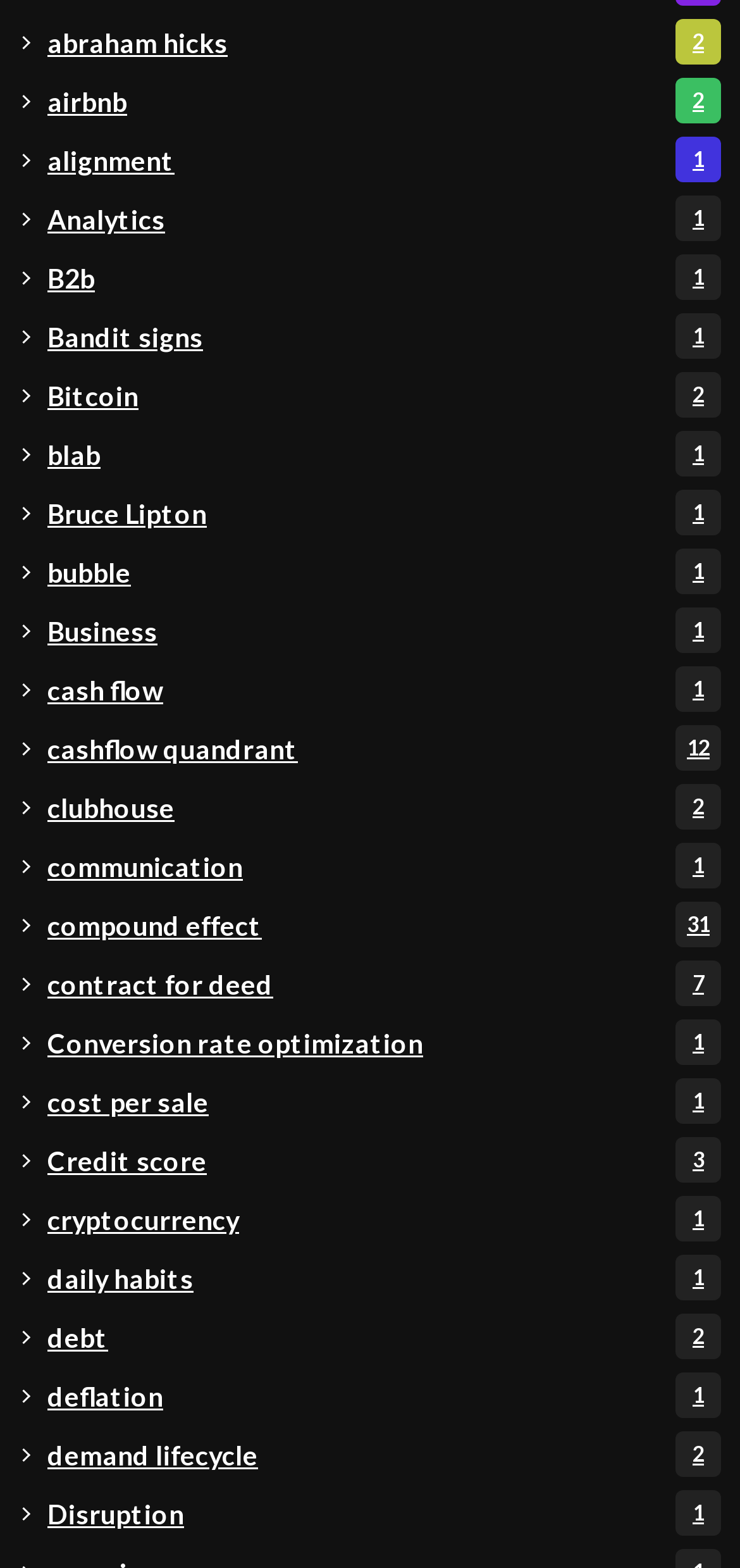Determine the bounding box coordinates in the format (top-left x, top-left y, bottom-right x, bottom-right y). Ensure all values are floating point numbers between 0 and 1. Identify the bounding box of the UI element described by: Conversion rate optimization1

[0.064, 0.651, 0.974, 0.68]